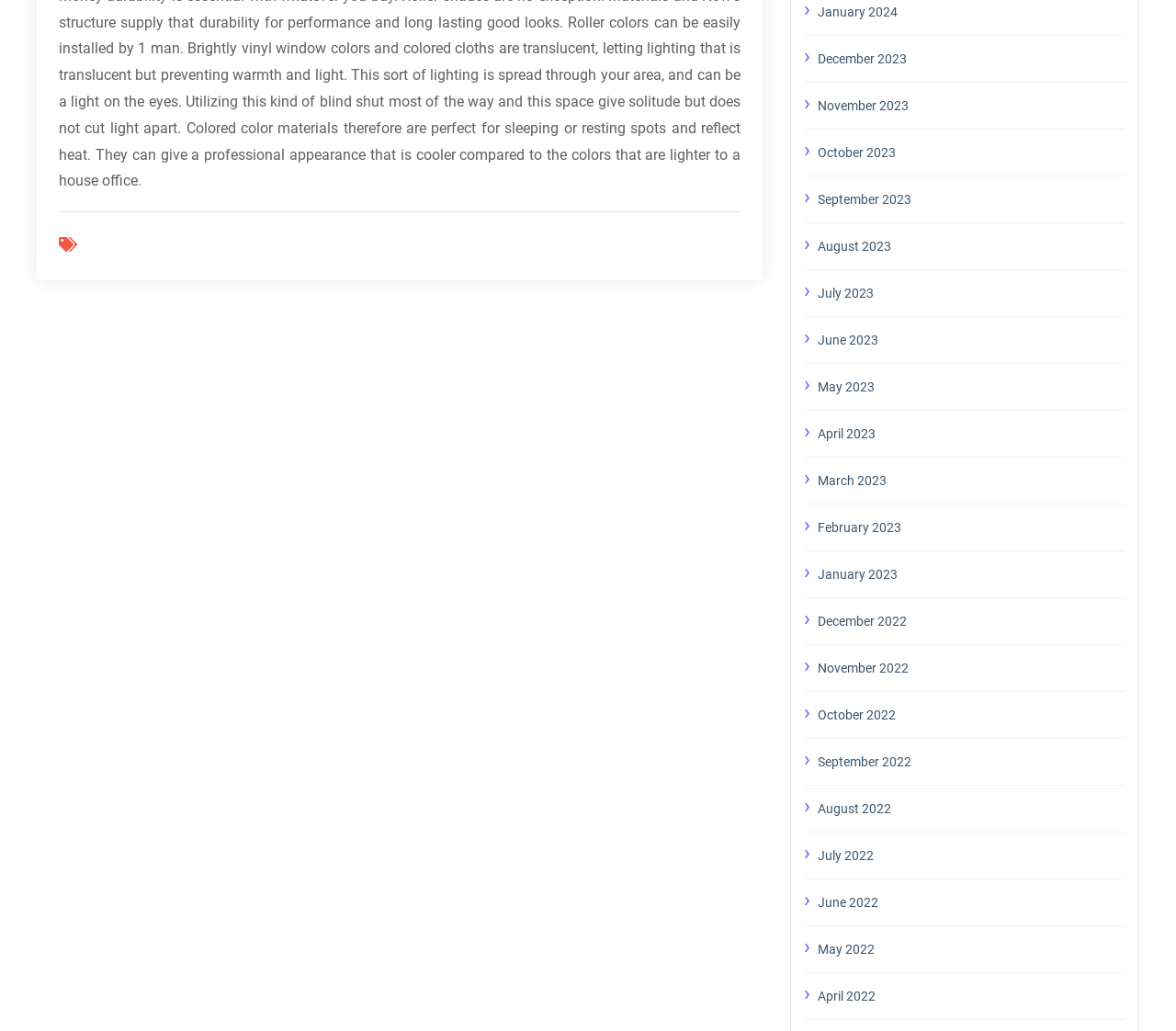Kindly determine the bounding box coordinates of the area that needs to be clicked to fulfill this instruction: "View January 2024".

[0.695, 0.0, 0.957, 0.023]